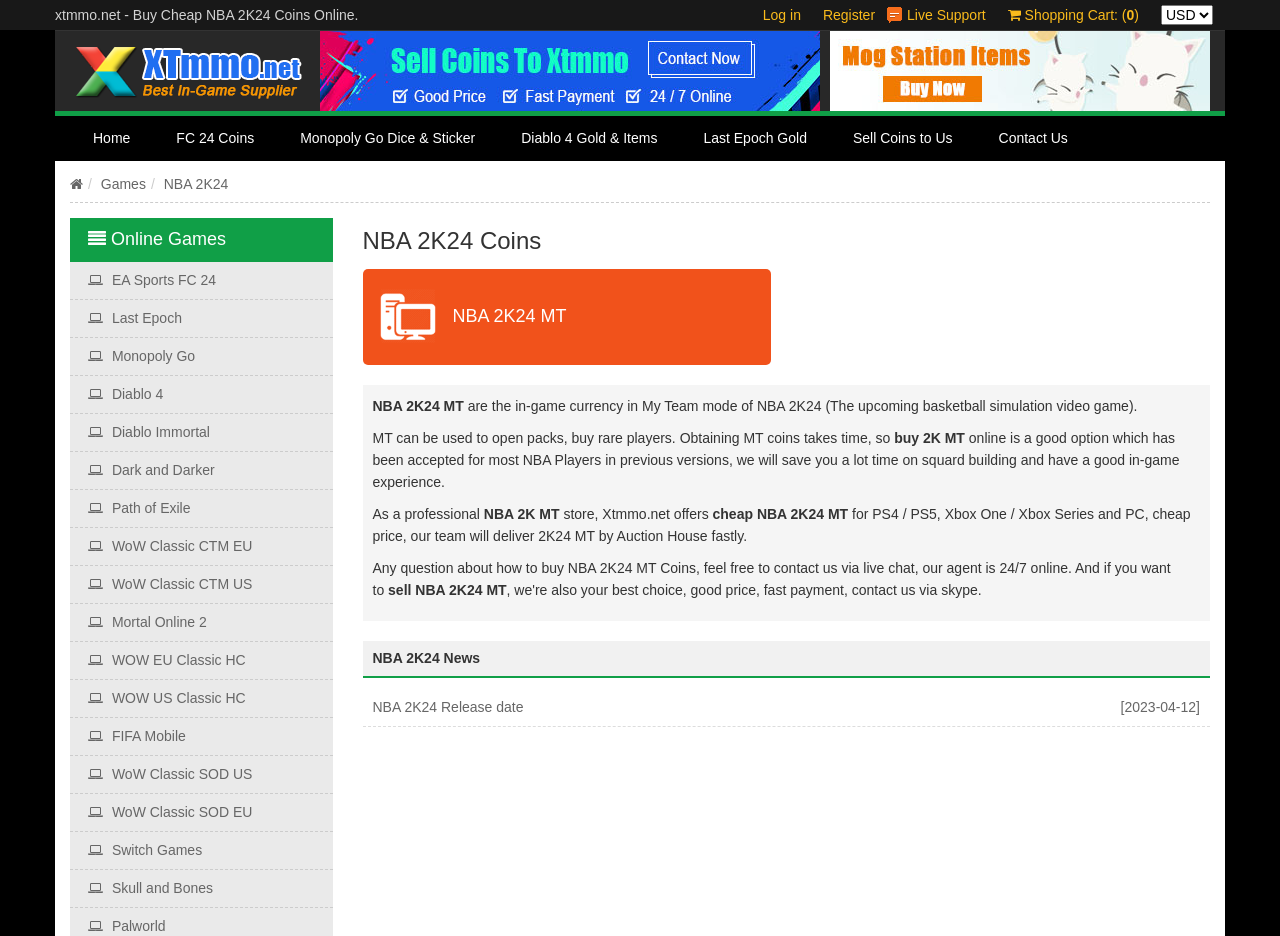Identify the bounding box coordinates necessary to click and complete the given instruction: "Contact us".

[0.762, 0.124, 0.852, 0.172]